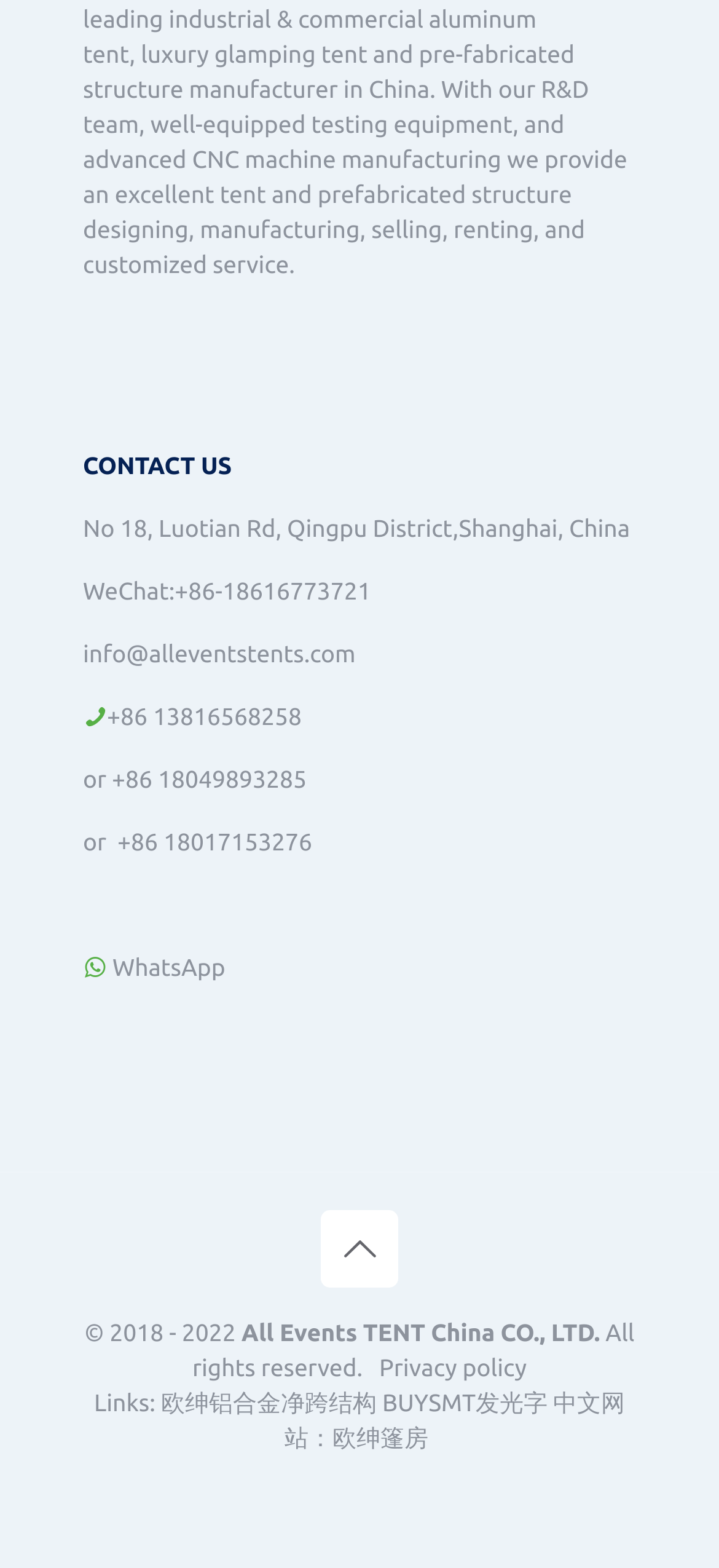Show the bounding box coordinates for the element that needs to be clicked to execute the following instruction: "View Festival Guide". Provide the coordinates in the form of four float numbers between 0 and 1, i.e., [left, top, right, bottom].

None